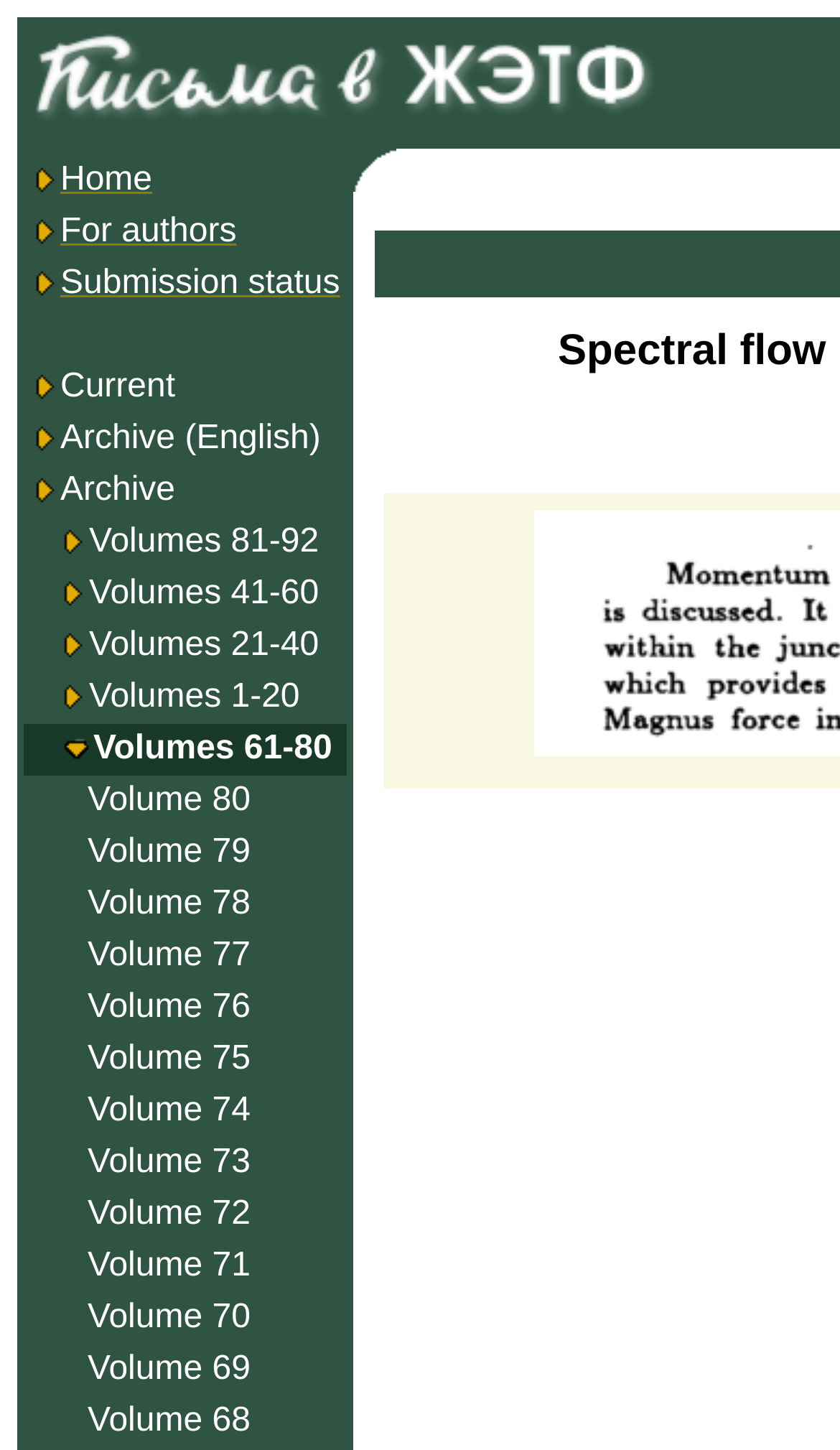Please locate the clickable area by providing the bounding box coordinates to follow this instruction: "Read Volume 80".

[0.104, 0.539, 0.298, 0.565]